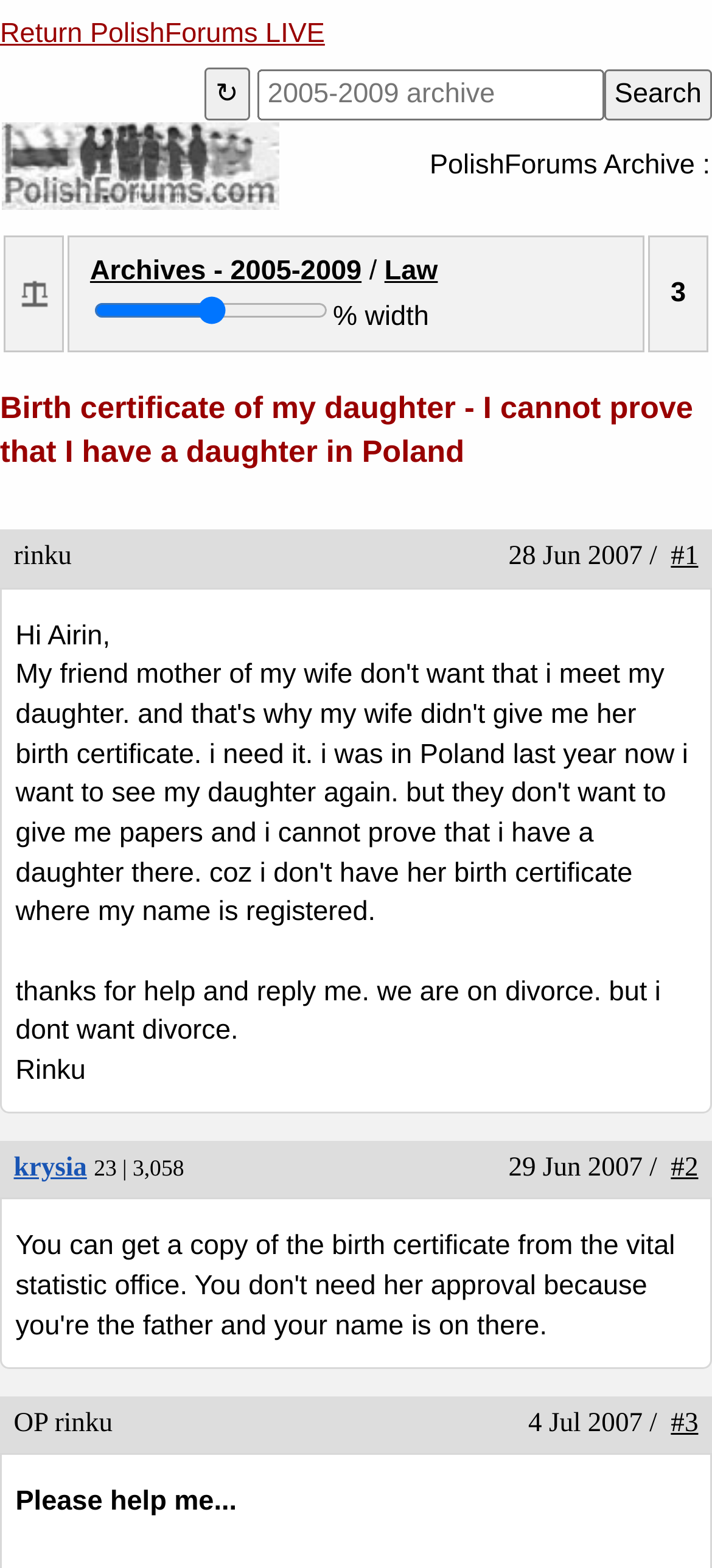Can you find the bounding box coordinates of the area I should click to execute the following instruction: "Click on the link to view post #2"?

[0.942, 0.736, 0.981, 0.754]